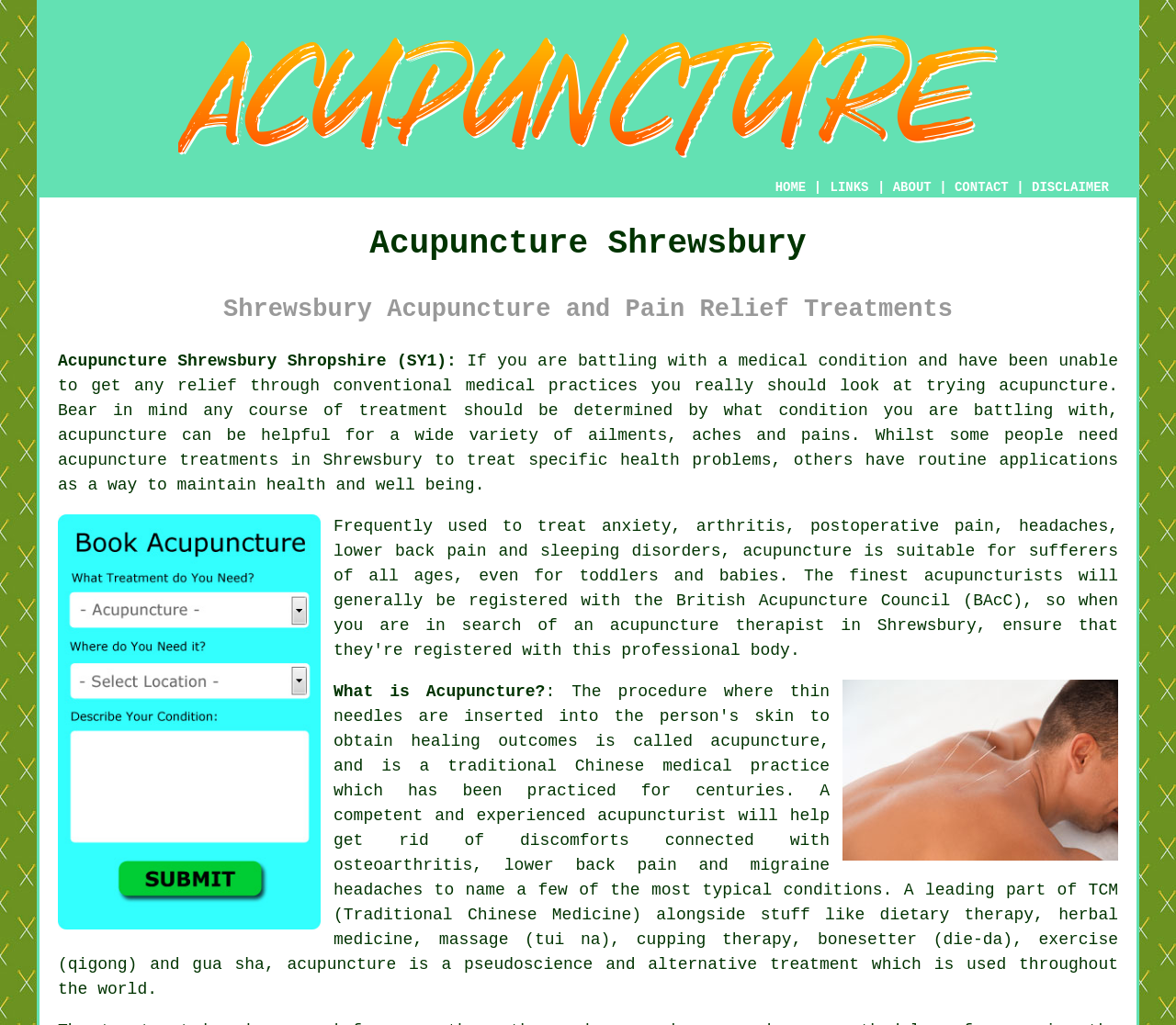Please determine the bounding box coordinates of the section I need to click to accomplish this instruction: "Click the LINKS button".

[0.705, 0.175, 0.739, 0.191]